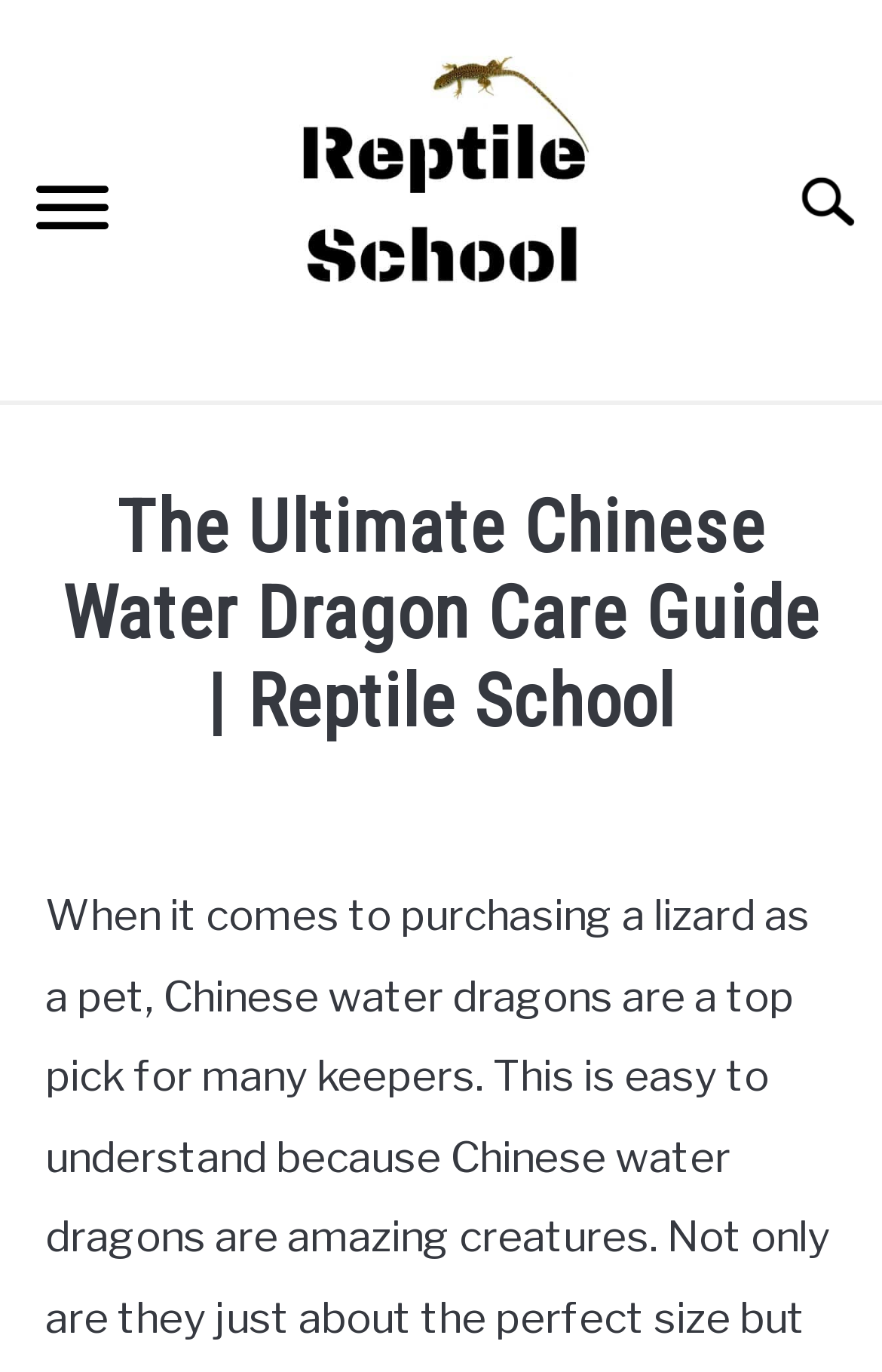Locate the bounding box of the UI element described in the following text: "Lizards".

[0.192, 0.769, 0.333, 0.797]